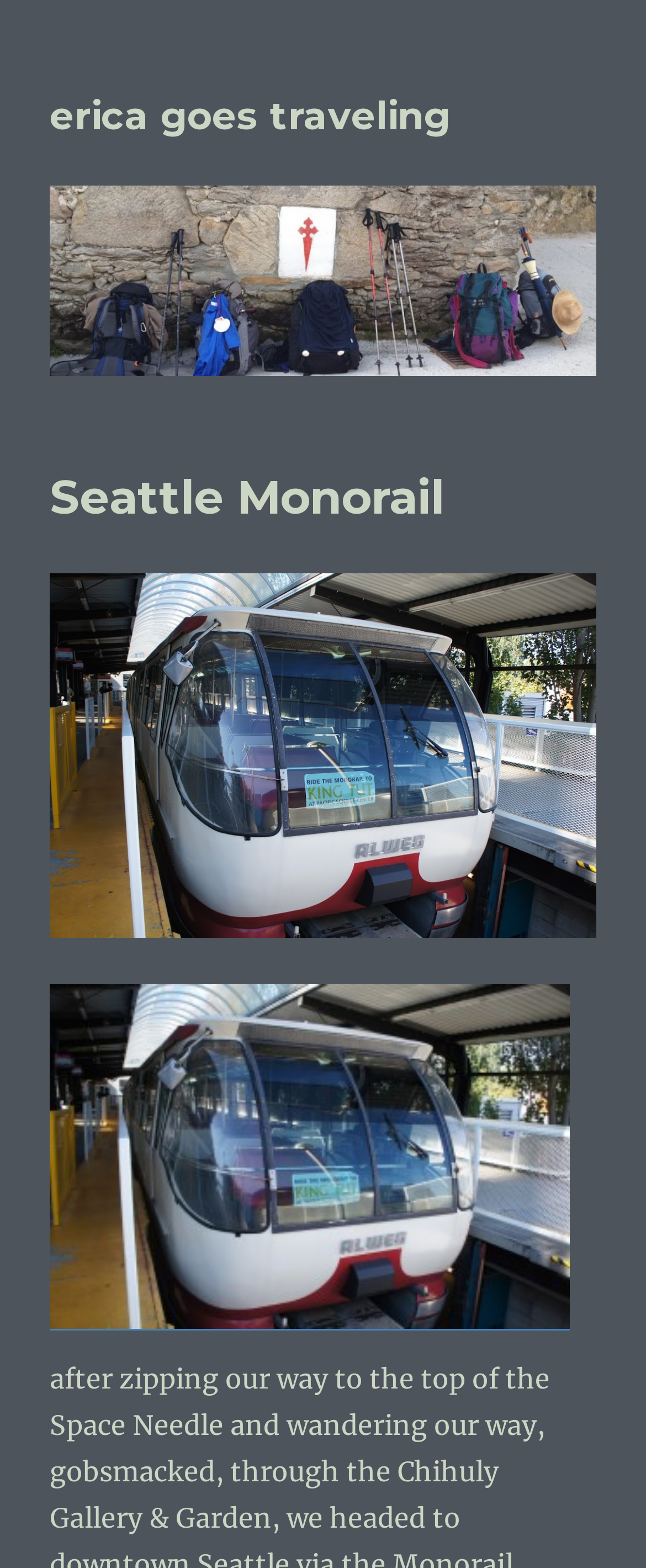Summarize the contents and layout of the webpage in detail.

The webpage is about the Seattle Monorail, with the title "Seattle Monorail – erica goes traveling" prominently displayed at the top. Below the title, there are two links with the text "erica goes traveling", one of which is accompanied by an image. The image is positioned to the right of the links, taking up a significant portion of the top section of the page.

Above the image, there is a header section that contains the main heading "Seattle Monorail". This heading is centered above the image, creating a clear visual hierarchy on the page.

Further down the page, there is another link with an accompanying image. This link is positioned below the main image and header section, and takes up a smaller portion of the page. The image associated with this link is smaller than the main image above.

Overall, the webpage has a simple and clean layout, with a clear focus on the Seattle Monorail and the "erica goes traveling" brand.